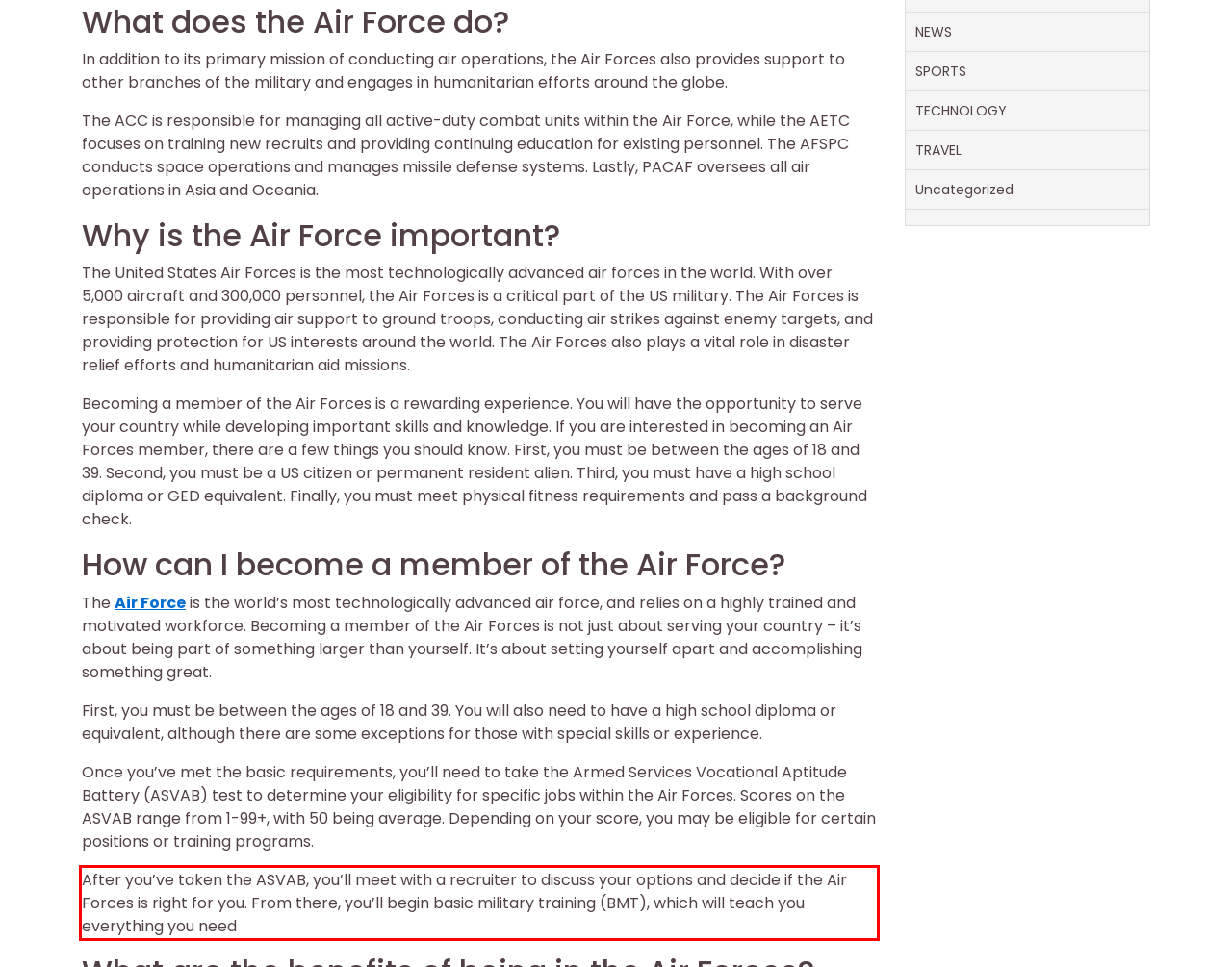You have a screenshot of a webpage where a UI element is enclosed in a red rectangle. Perform OCR to capture the text inside this red rectangle.

After you’ve taken the ASVAB, you’ll meet with a recruiter to discuss your options and decide if the Air Forces is right for you. From there, you’ll begin basic military training (BMT), which will teach you everything you need